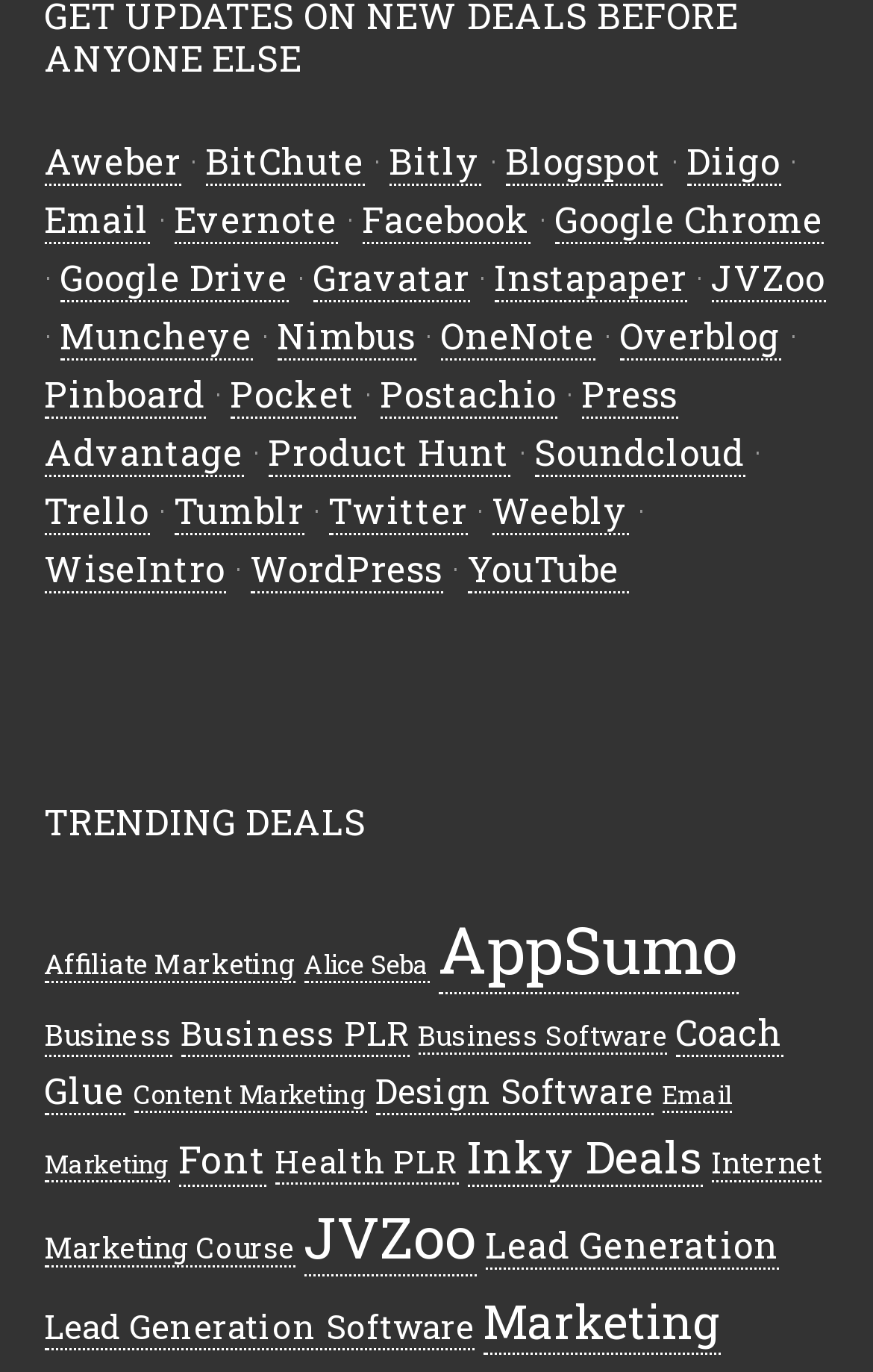What is the category with the most items?
From the screenshot, supply a one-word or short-phrase answer.

Marketing